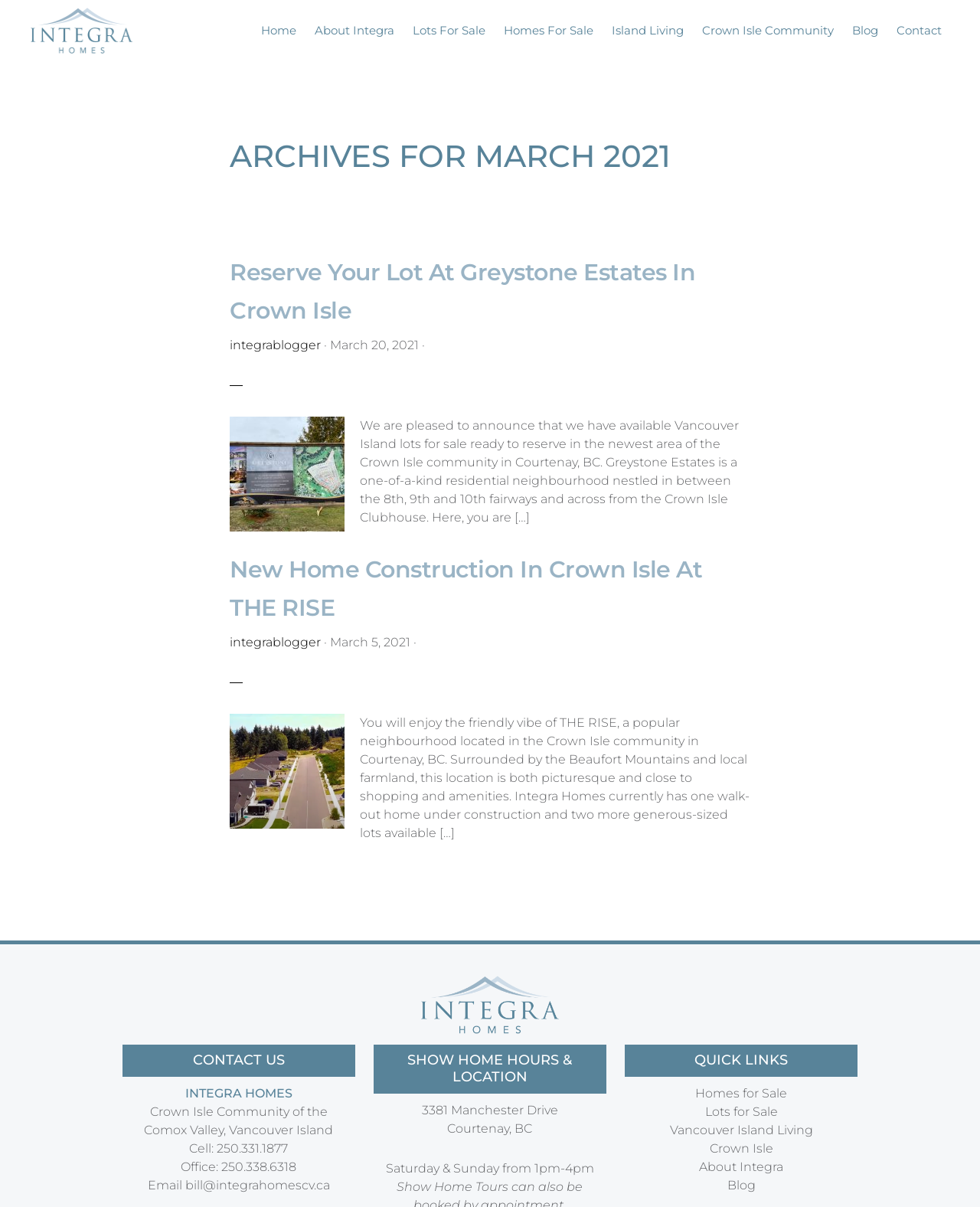Kindly determine the bounding box coordinates of the area that needs to be clicked to fulfill this instruction: "View the 'Reserve Your Lot at Greystone Estates in Crown Isle' article".

[0.234, 0.208, 0.766, 0.454]